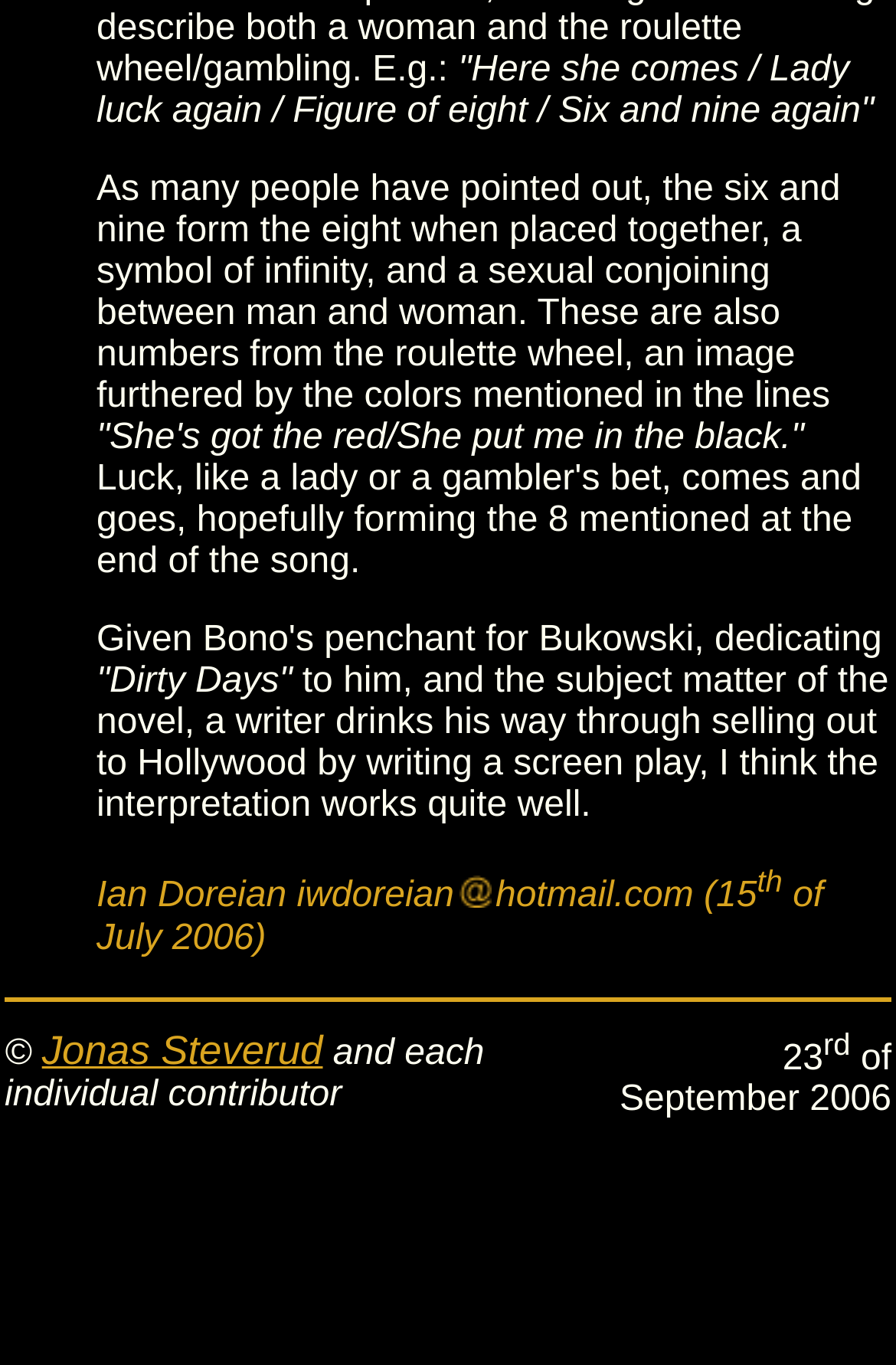Who is the author of the article?
Provide a short answer using one word or a brief phrase based on the image.

Ian Doreian